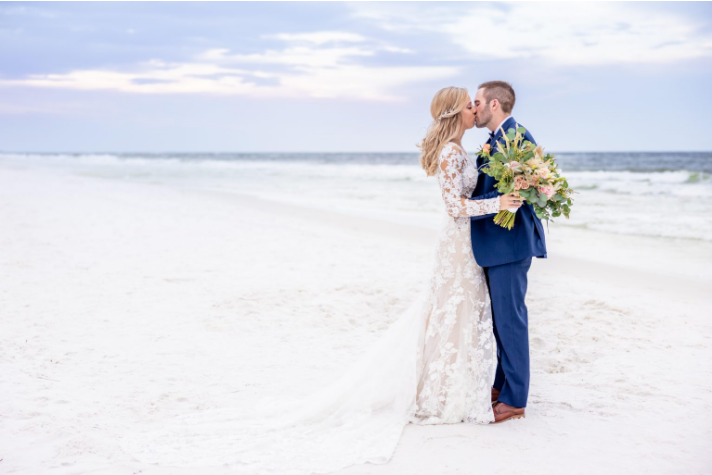Answer this question using a single word or a brief phrase:
Where is the destination wedding taking place?

Hilton Sandestin Beach Golf Resort & Spa